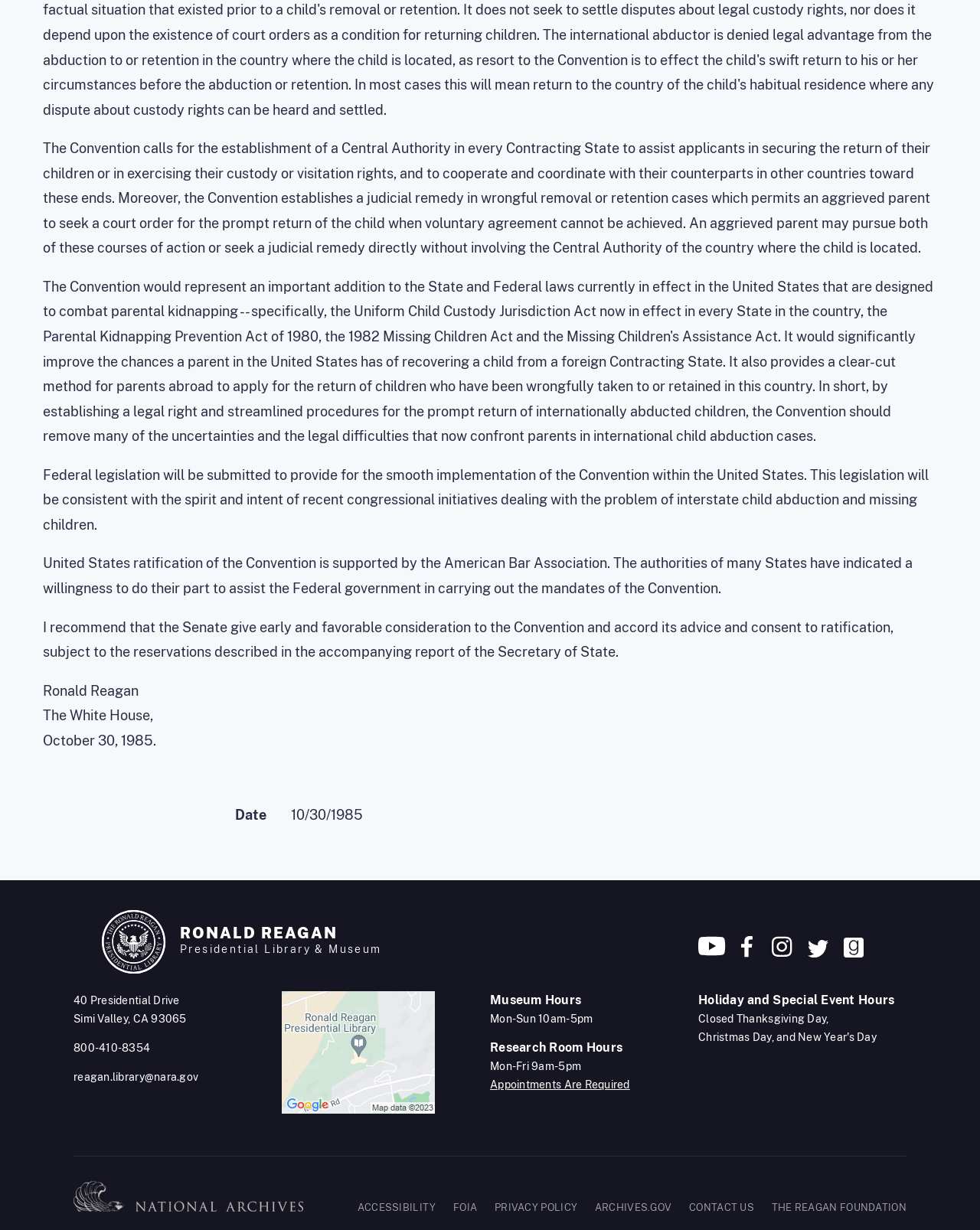Select the bounding box coordinates of the element I need to click to carry out the following instruction: "Visit the 'Attend Worship at Home 2023-2024' category".

None